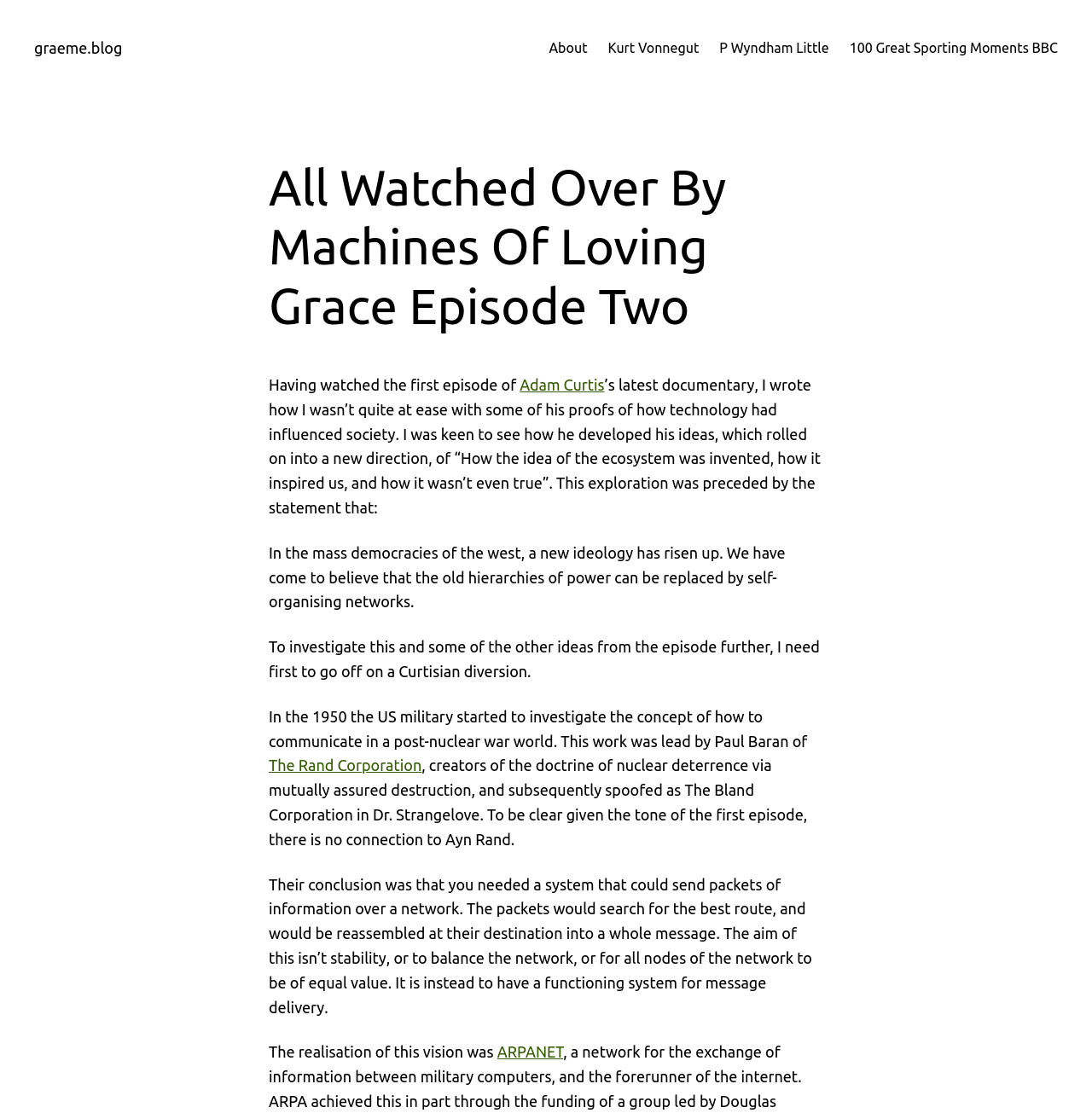Please identify the bounding box coordinates of the region to click in order to complete the task: "read about the Rand Corporation". The coordinates must be four float numbers between 0 and 1, specified as [left, top, right, bottom].

[0.246, 0.68, 0.386, 0.695]